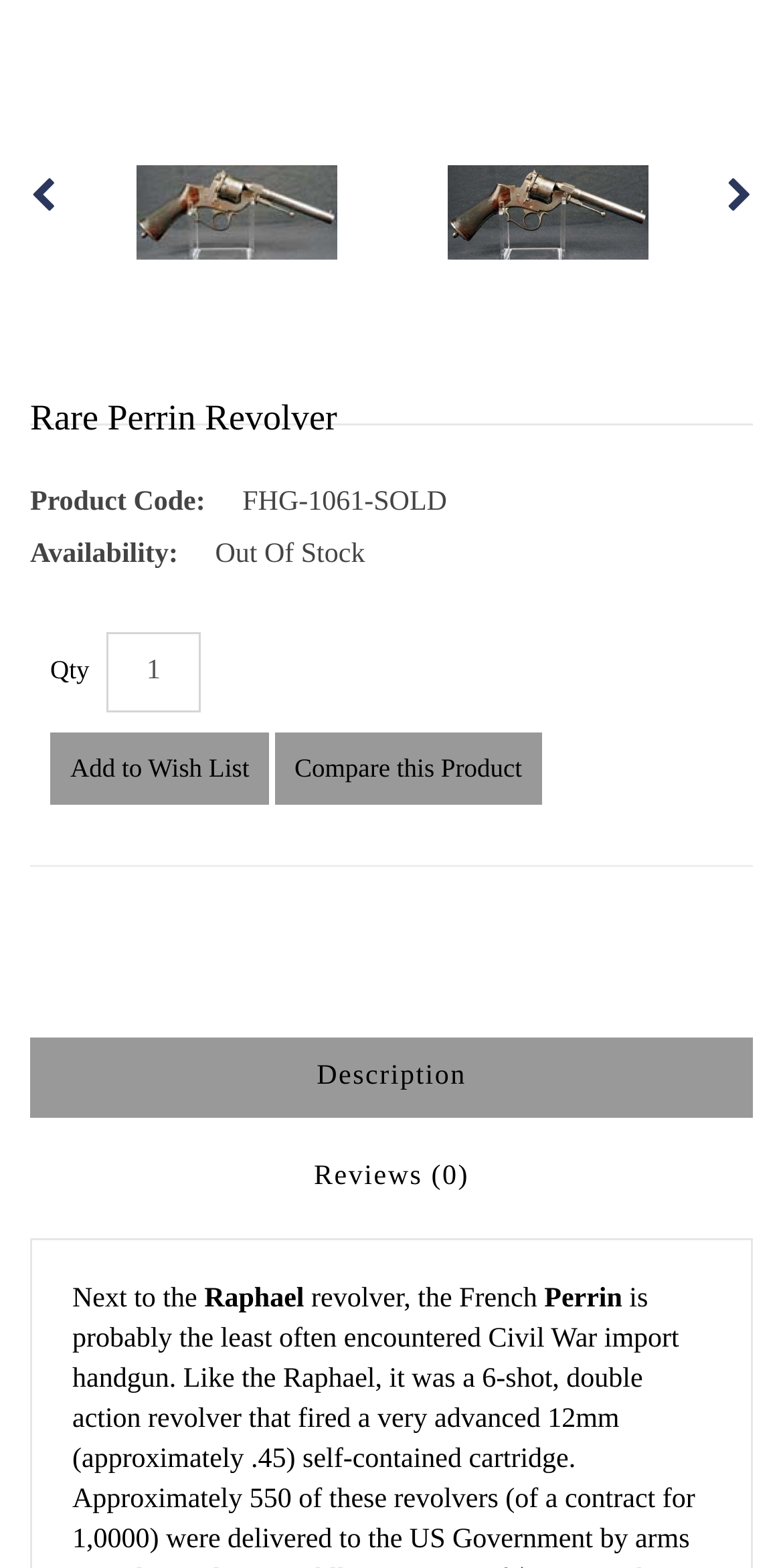How many reviews are there for the Rare Perrin Revolver?
Look at the image and answer the question using a single word or phrase.

0